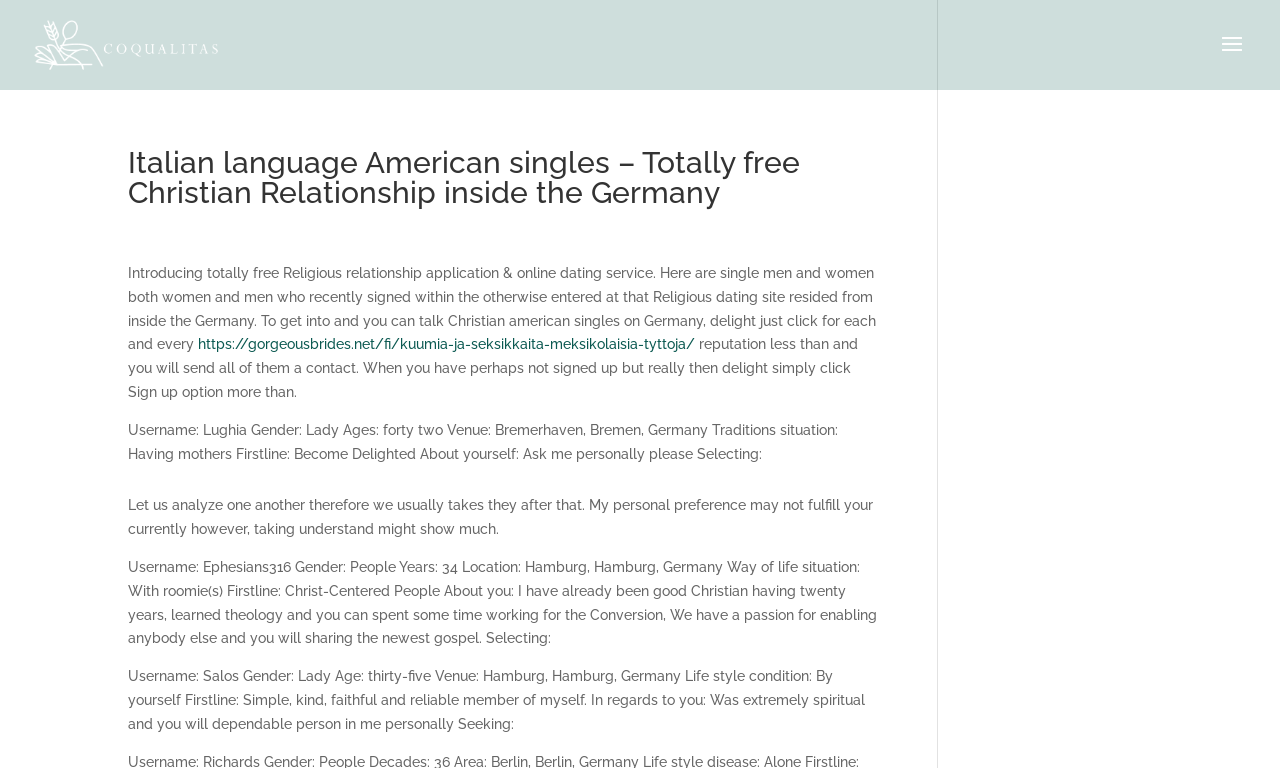What is the common theme among the profiles displayed on this page?
Could you answer the question with a detailed and thorough explanation?

After examining the profiles displayed on the webpage, it is clear that all of them mention their Christian faith and are looking for someone who shares similar values and beliefs. This suggests that the common theme among the profiles is Christianity.